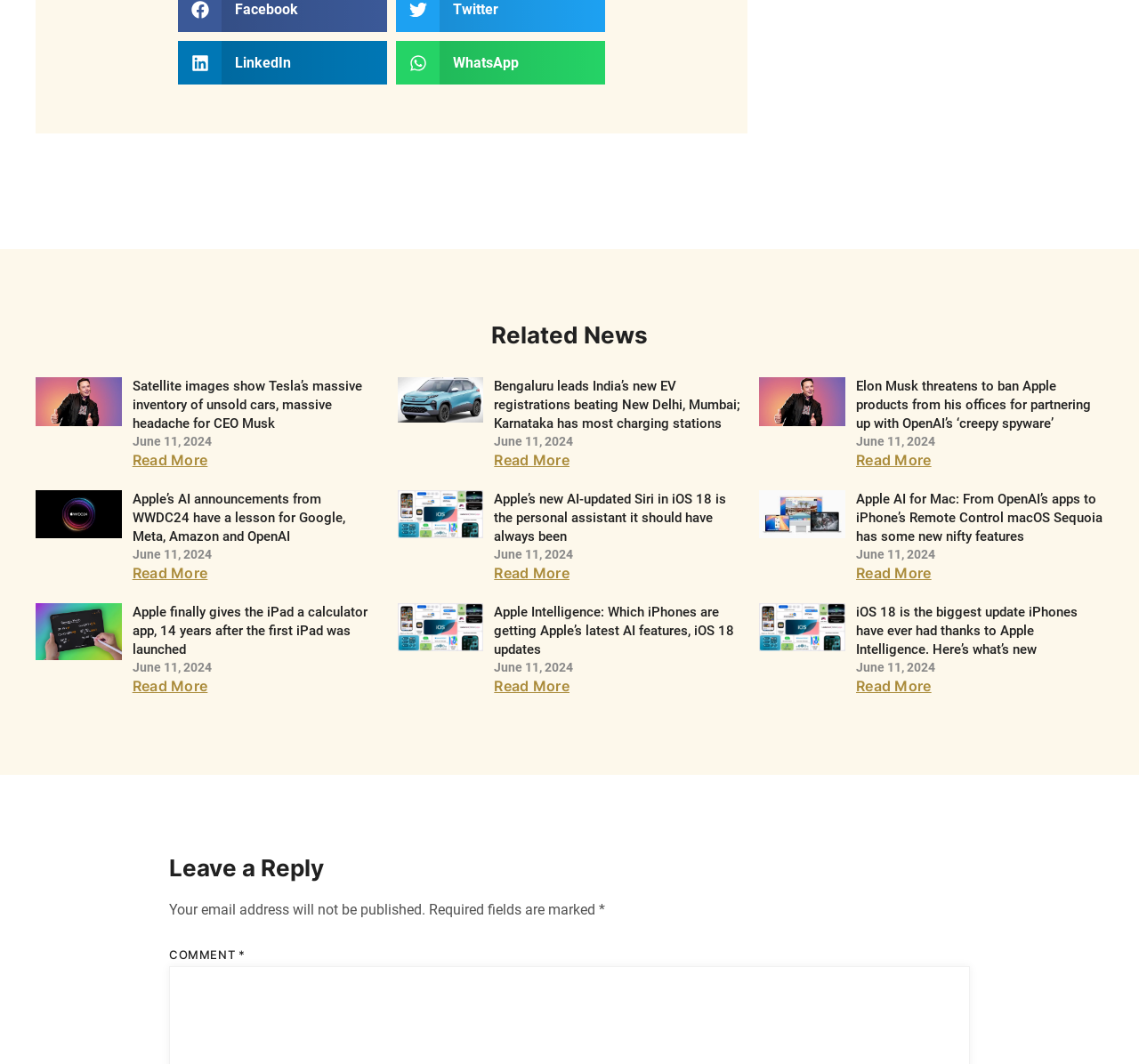Please find and report the bounding box coordinates of the element to click in order to perform the following action: "View property search". The coordinates should be expressed as four float numbers between 0 and 1, in the format [left, top, right, bottom].

None